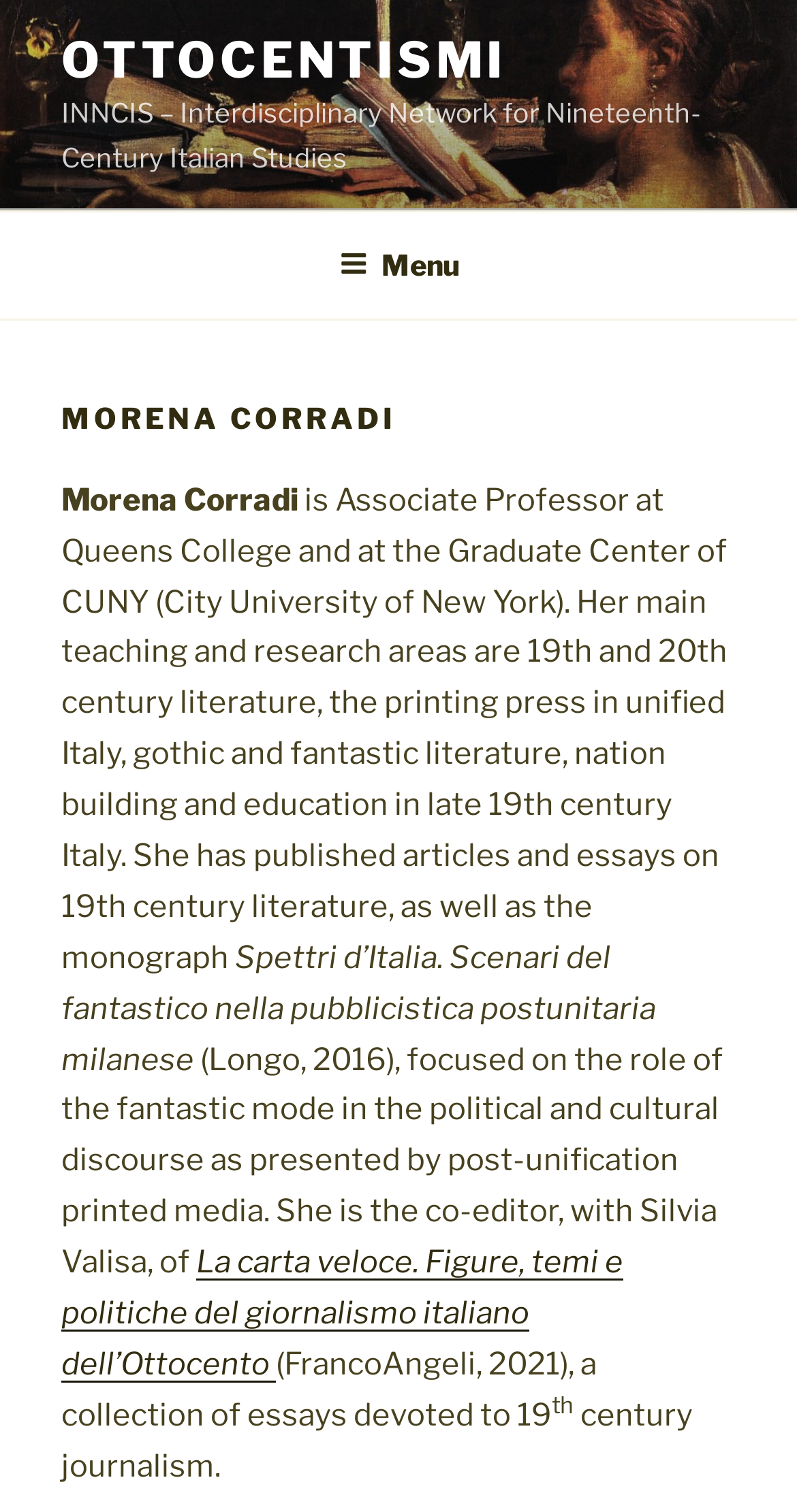Give a one-word or one-phrase response to the question:
What is the title of Morena Corradi's monograph?

Spettri d’Italia